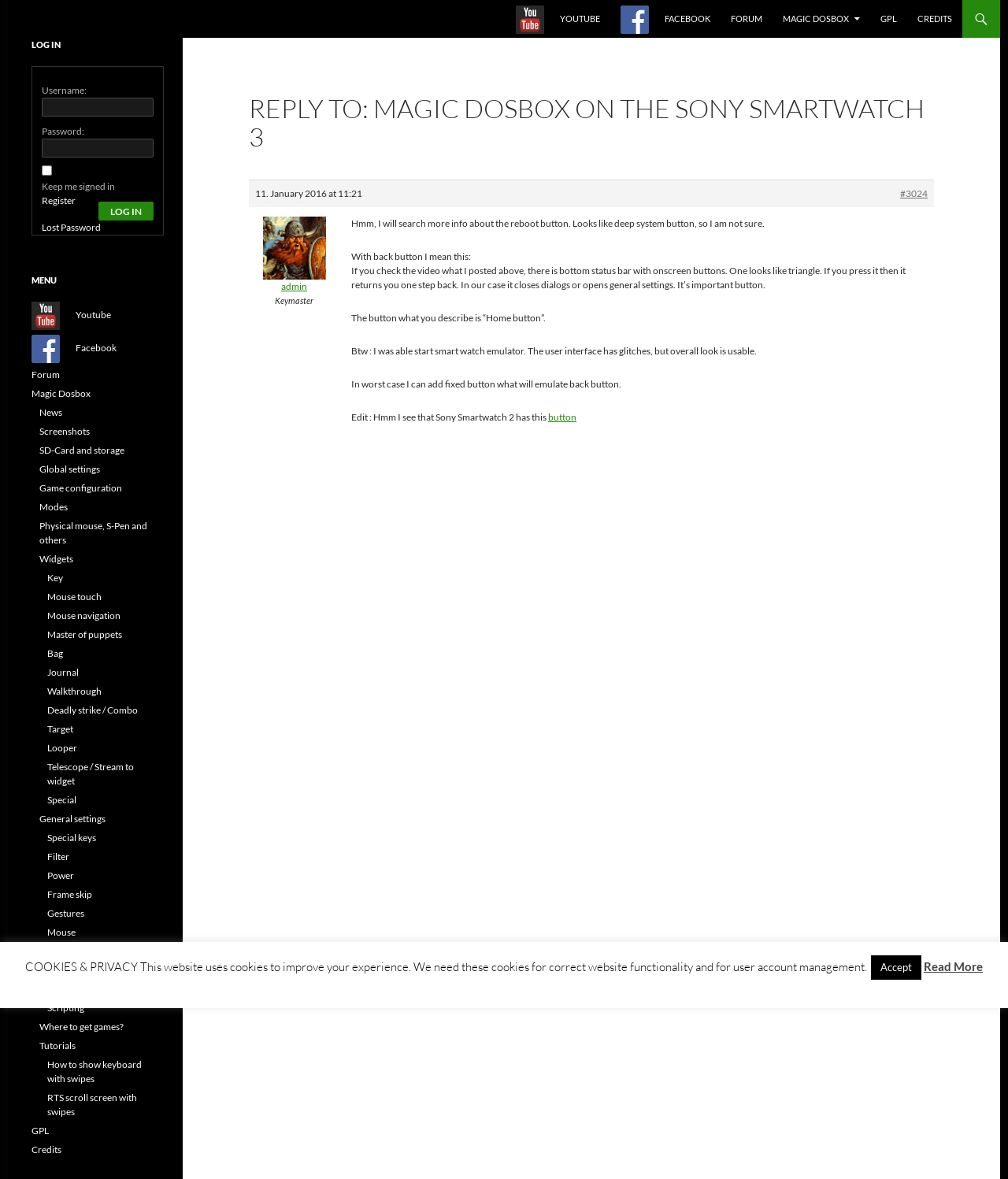Please identify the bounding box coordinates of the element that needs to be clicked to execute the following command: "register". Provide the bounding box using four float numbers between 0 and 1, formatted as [left, top, right, bottom].

[0.041, 0.164, 0.075, 0.176]